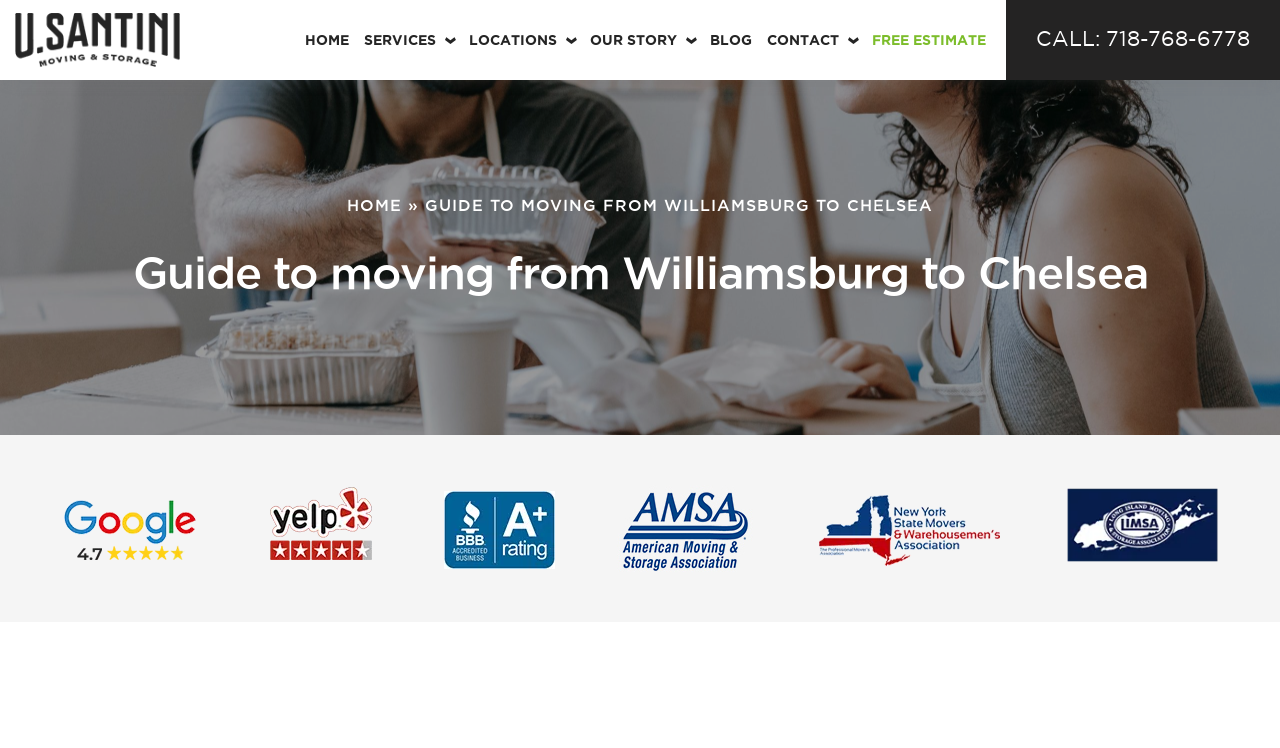Pinpoint the bounding box coordinates of the element you need to click to execute the following instruction: "Click on the 'FREE ESTIMATE' button". The bounding box should be represented by four float numbers between 0 and 1, in the format [left, top, right, bottom].

[0.681, 0.015, 0.77, 0.09]